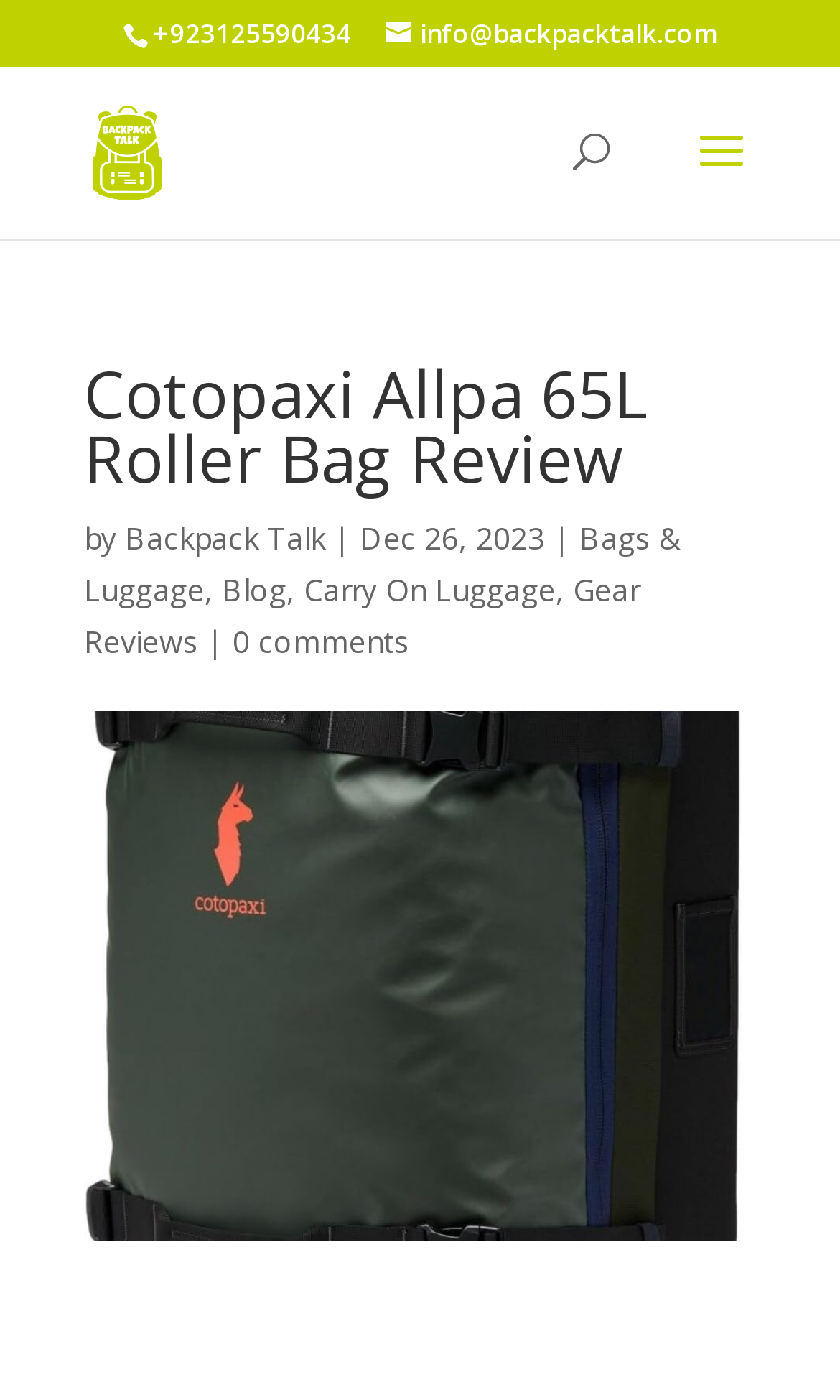Based on the visual content of the image, answer the question thoroughly: What is the category of the Cotopaxi Allpa 65L Roller Bag?

The category of the Cotopaxi Allpa 65L Roller Bag is displayed as a link element with bounding box coordinates [0.362, 0.406, 0.662, 0.435], along with other categories such as 'Bags & Luggage' and 'Gear Reviews'.